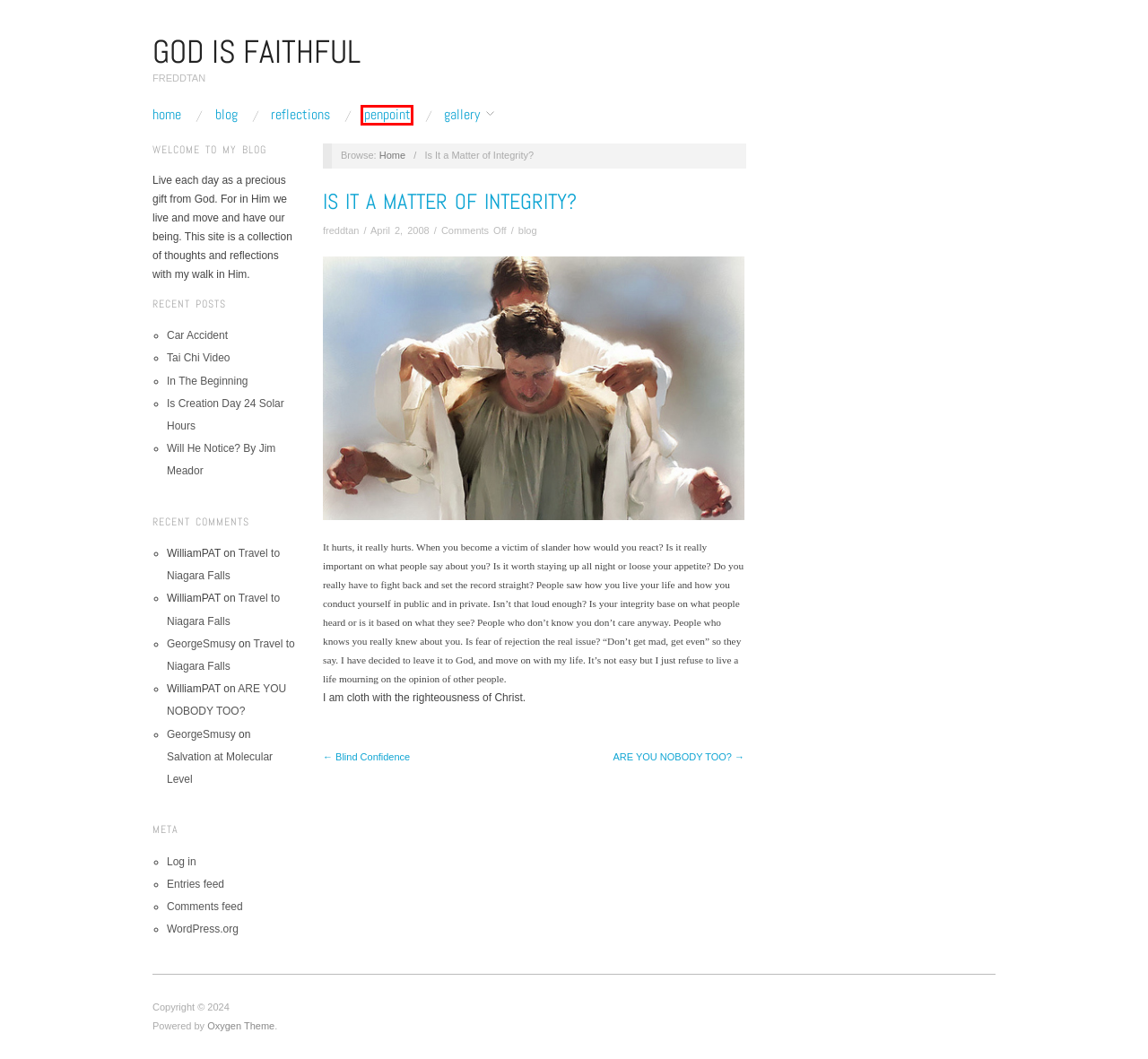Consider the screenshot of a webpage with a red bounding box around an element. Select the webpage description that best corresponds to the new page after clicking the element inside the red bounding box. Here are the candidates:
A. AlienWP: WordPress, Design, Tech & Productivity Blog
B. Is Creation Day 24 Solar Hours – GOD IS FAITHFUL
C. penpoint – GOD IS FAITHFUL
D. Comments for GOD IS FAITHFUL
E. Car Accident – GOD IS FAITHFUL
F. GOD IS FAITHFUL – FREDDTAN
G. In The Beginning – GOD IS FAITHFUL
H. ARE YOU NOBODY TOO? – GOD IS FAITHFUL

C